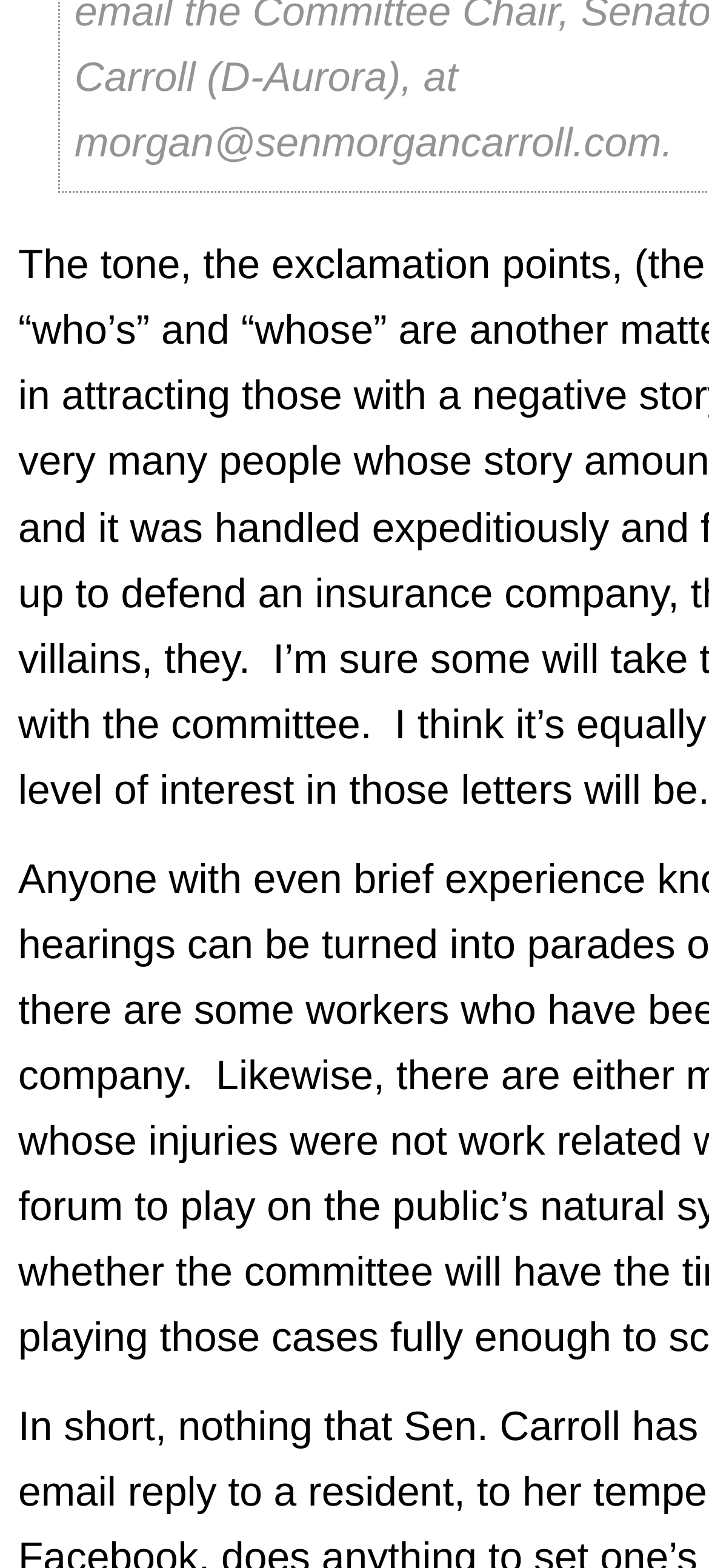Based on the element description "logged in", predict the bounding box coordinates of the UI element.

[0.361, 0.662, 0.596, 0.691]